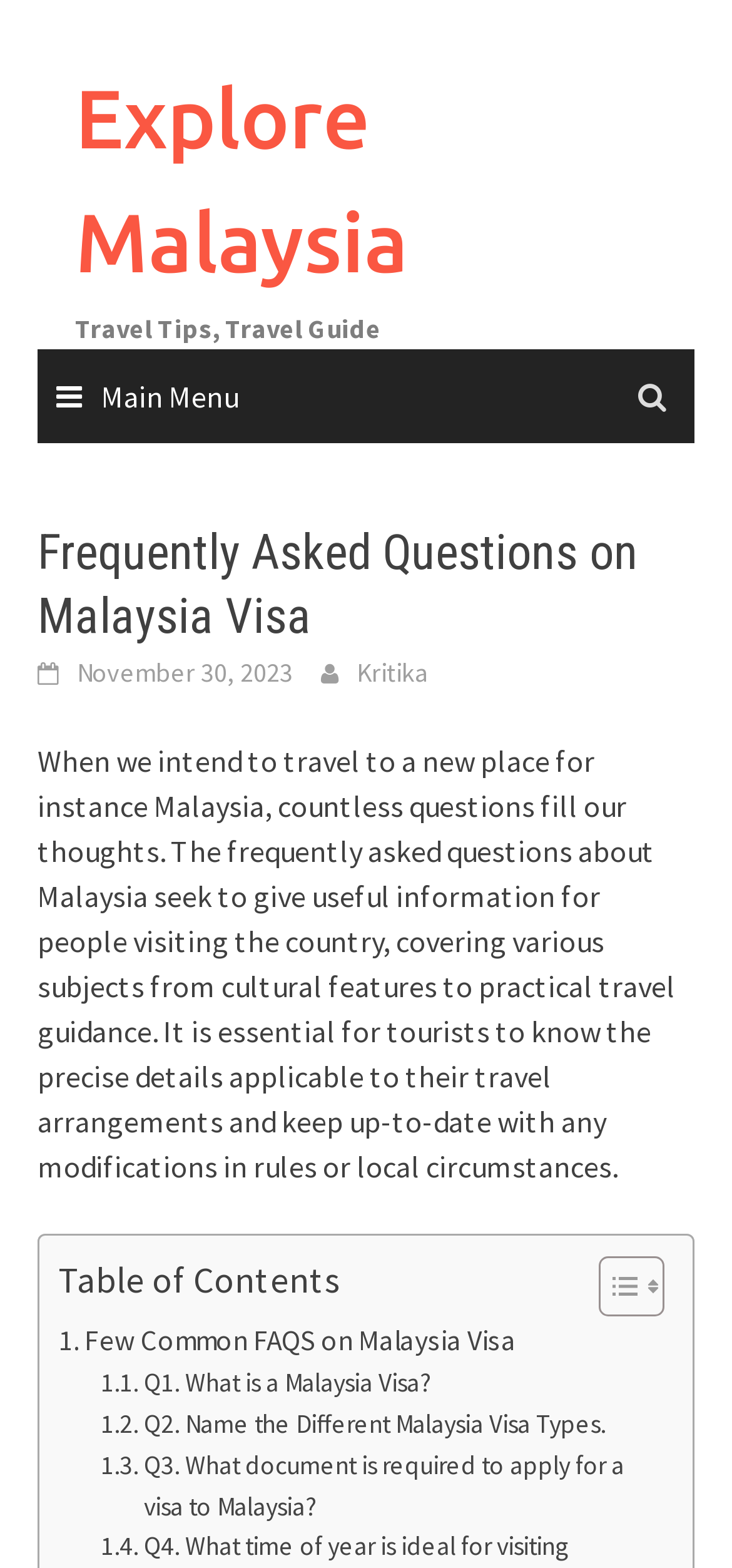What is the main topic of this webpage?
Please look at the screenshot and answer in one word or a short phrase.

Malaysia Visa FAQs